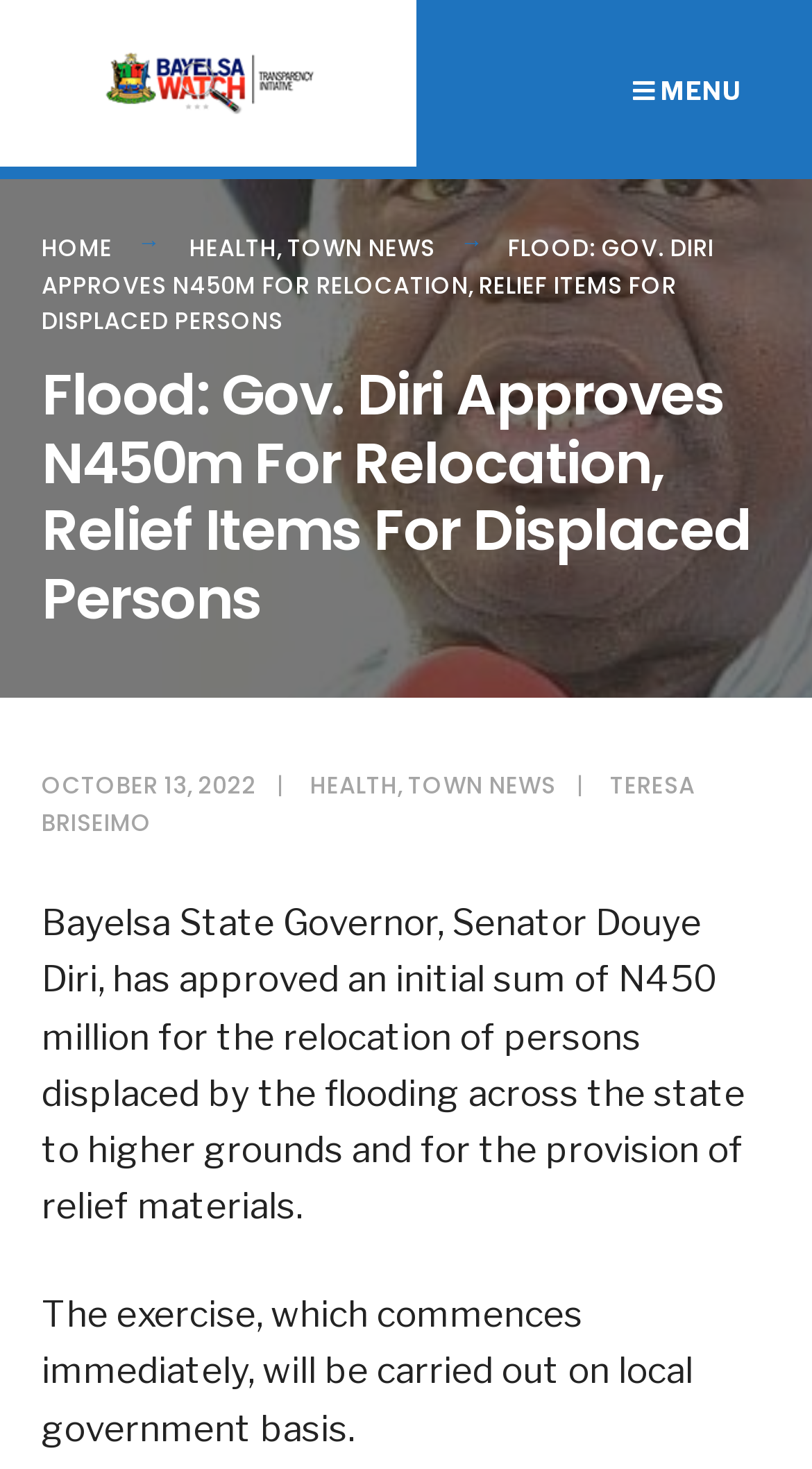Could you indicate the bounding box coordinates of the region to click in order to complete this instruction: "go to home page".

[0.051, 0.157, 0.138, 0.18]